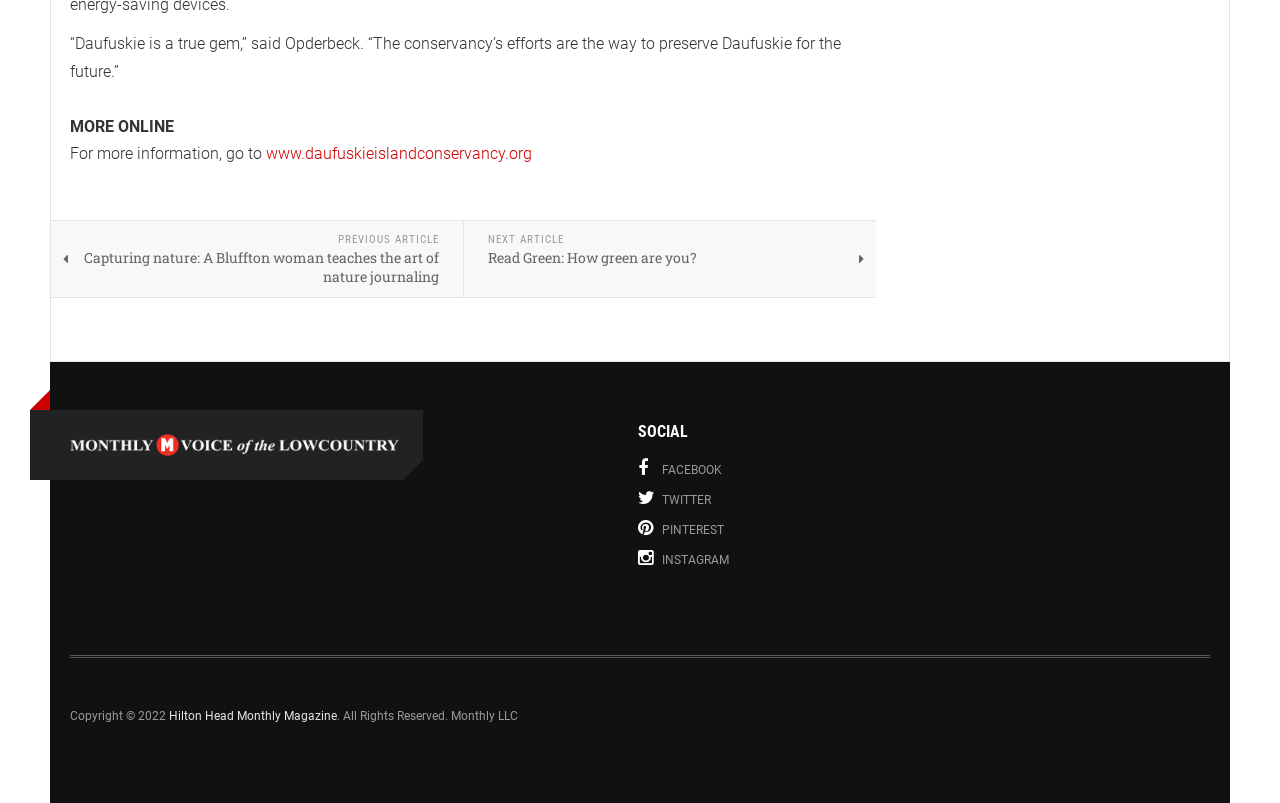Please identify the bounding box coordinates of the area I need to click to accomplish the following instruction: "follow on Facebook".

[0.499, 0.564, 0.598, 0.601]